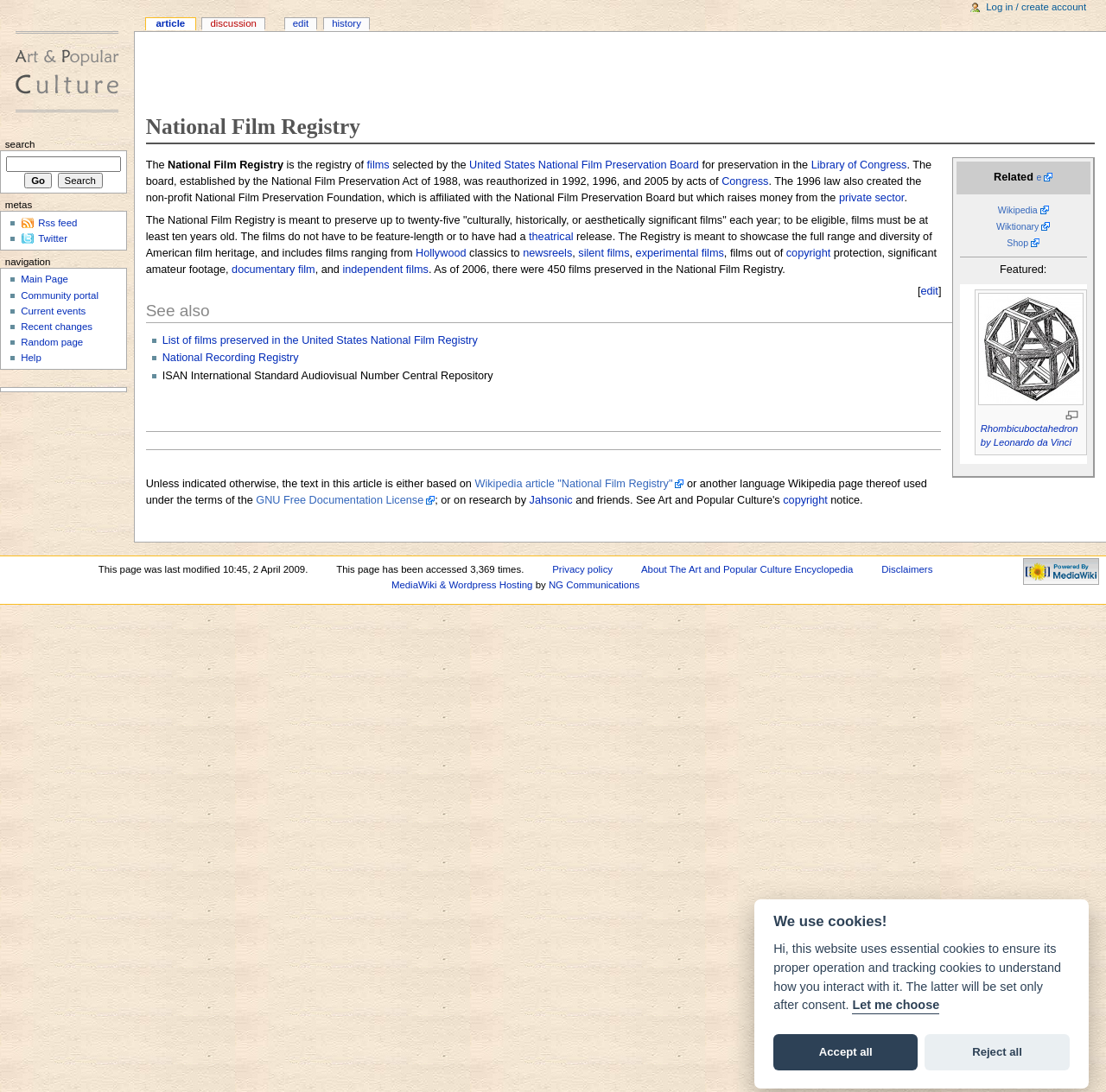Locate the bounding box coordinates of the area you need to click to fulfill this instruction: 'Log in or create an account'. The coordinates must be in the form of four float numbers ranging from 0 to 1: [left, top, right, bottom].

[0.892, 0.002, 0.982, 0.013]